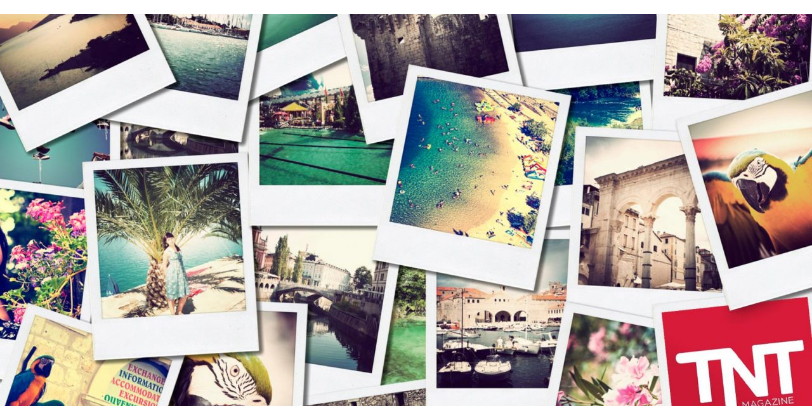Describe every important feature and element in the image comprehensively.

The image captures a vibrant collage of travel photographs, showcasing various scenic locations and experiences. Prominent in the center is a photograph of a woman standing amidst palm trees, evoking a sense of tropical adventure. Surrounding this central image are polaroid-style snapshots that highlight breathtaking beaches, serene waters, and charming architectural landmarks. A playful assortment of colorful images features an array of subjects, including wildlife, flowers, and picturesque landscapes, signifying the joy of exploration. The bottom right corner prominently displays the logo of TNT Magazine, suggesting that this collage is part of a travel-related feature or article. This lively montage invites viewers to immerse themselves in the beauty and diversity of travel experiences.